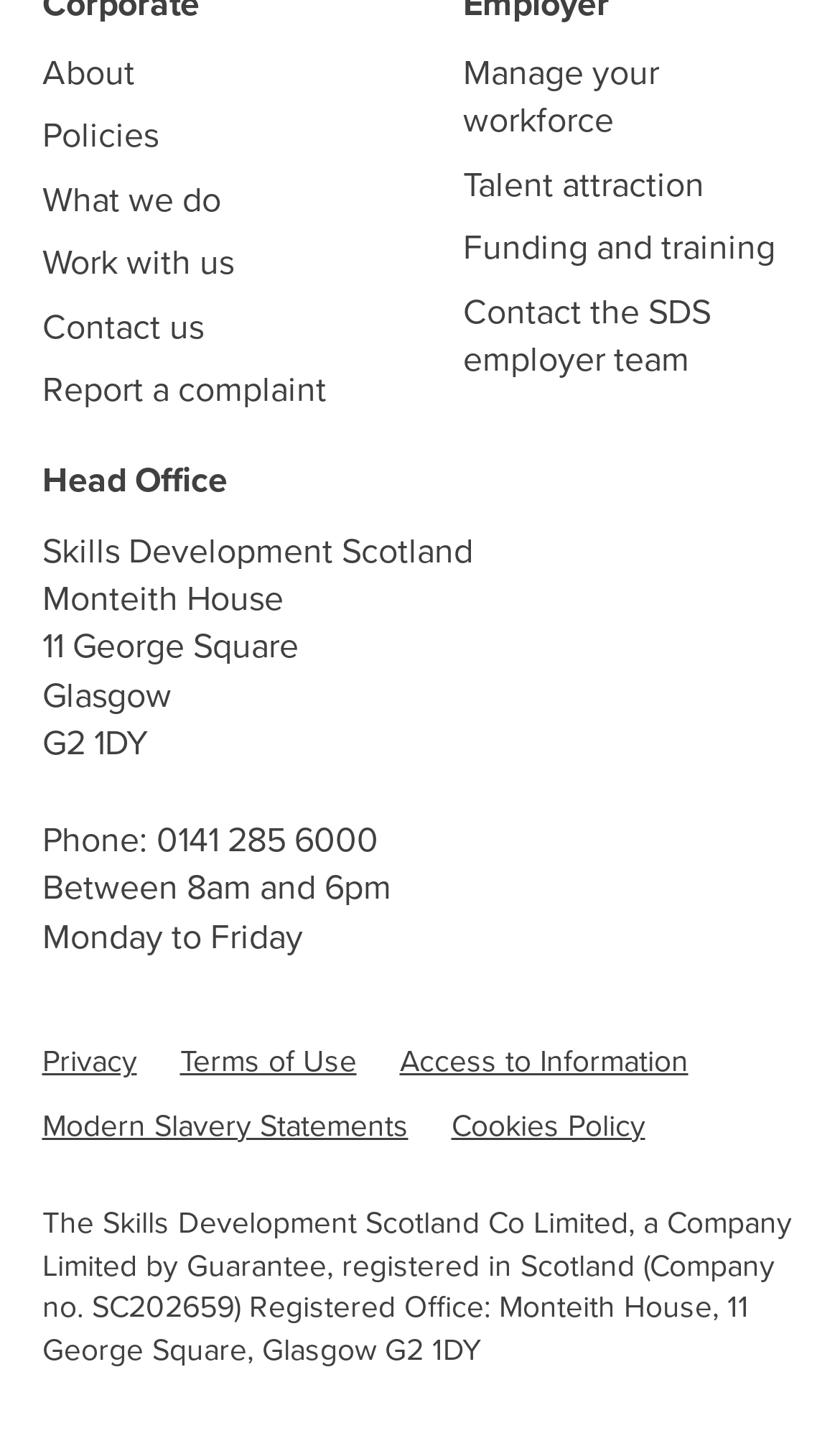Please identify the bounding box coordinates of where to click in order to follow the instruction: "Learn about Talent attraction".

[0.551, 0.111, 0.95, 0.145]